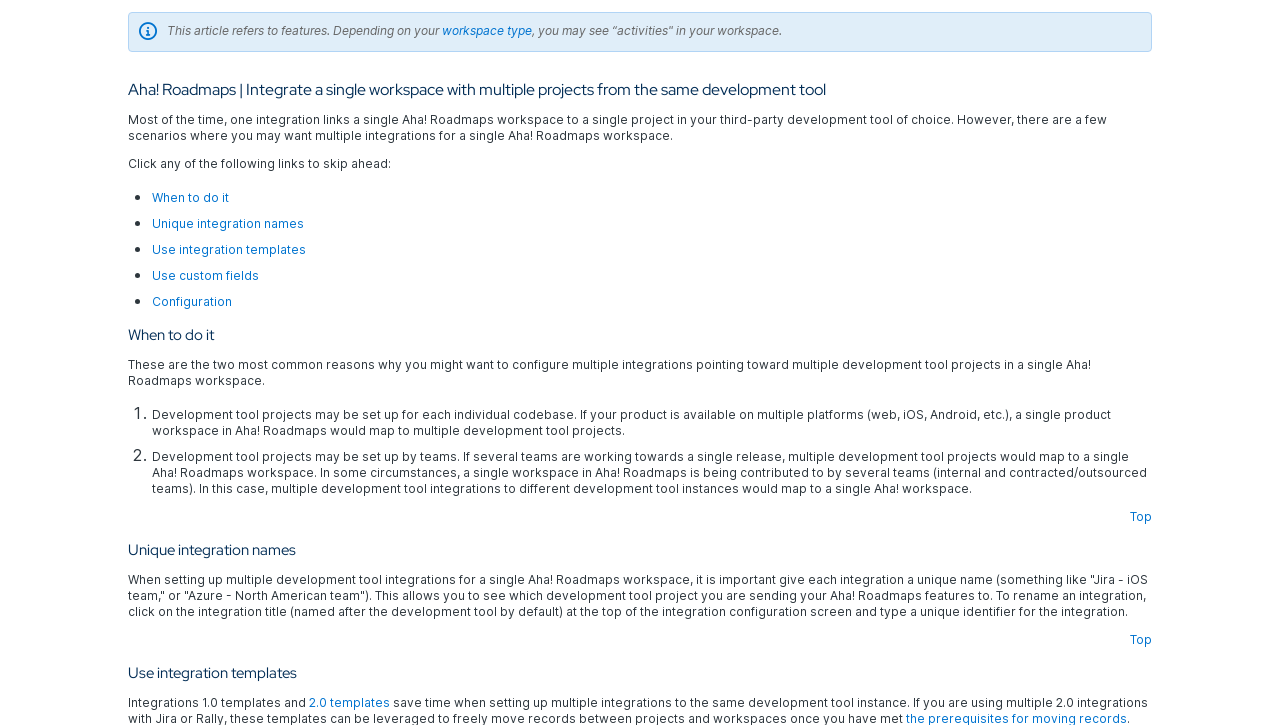What is the purpose of giving each integration a unique name?
Please provide a comprehensive answer based on the details in the screenshot.

According to the webpage, when setting up multiple development tool integrations for a single Aha! Roadmaps workspace, it is important to give each integration a unique name, such as 'Jira - iOS team' or 'Azure - North American team'. This allows users to see which development tool project they are sending their Aha! Roadmaps features to.